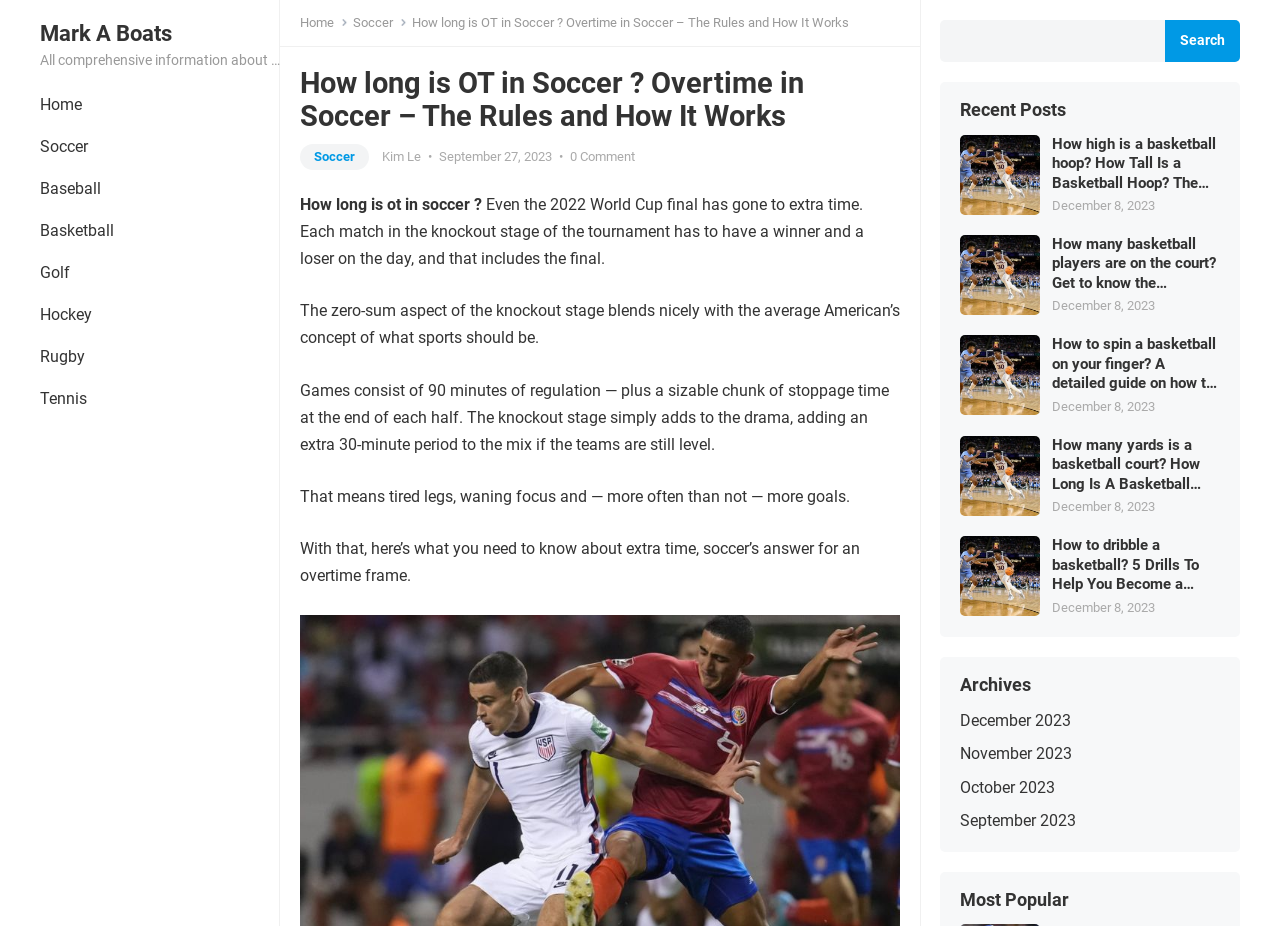Determine the bounding box of the UI component based on this description: "Soccer". The bounding box coordinates should be four float values between 0 and 1, i.e., [left, top, right, bottom].

[0.016, 0.136, 0.084, 0.182]